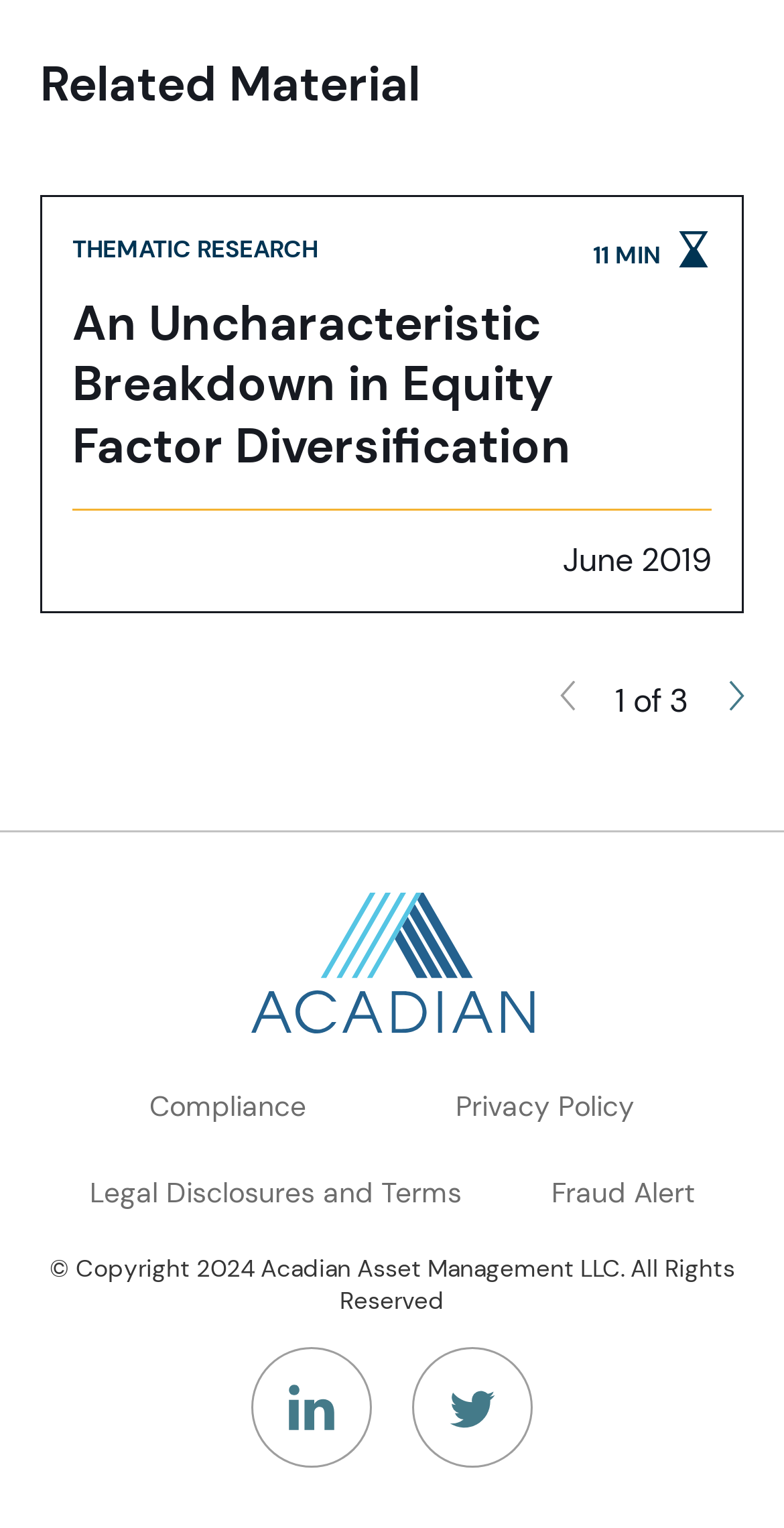How many articles are in the 'Related Material' section?
Using the image, provide a detailed and thorough answer to the question.

I counted the number of articles in the 'Related Material' section, which is indicated by the heading 'Related Material'. There is only one article with the title 'An Uncharacteristic Breakdown in Equity Factor Diversification'.